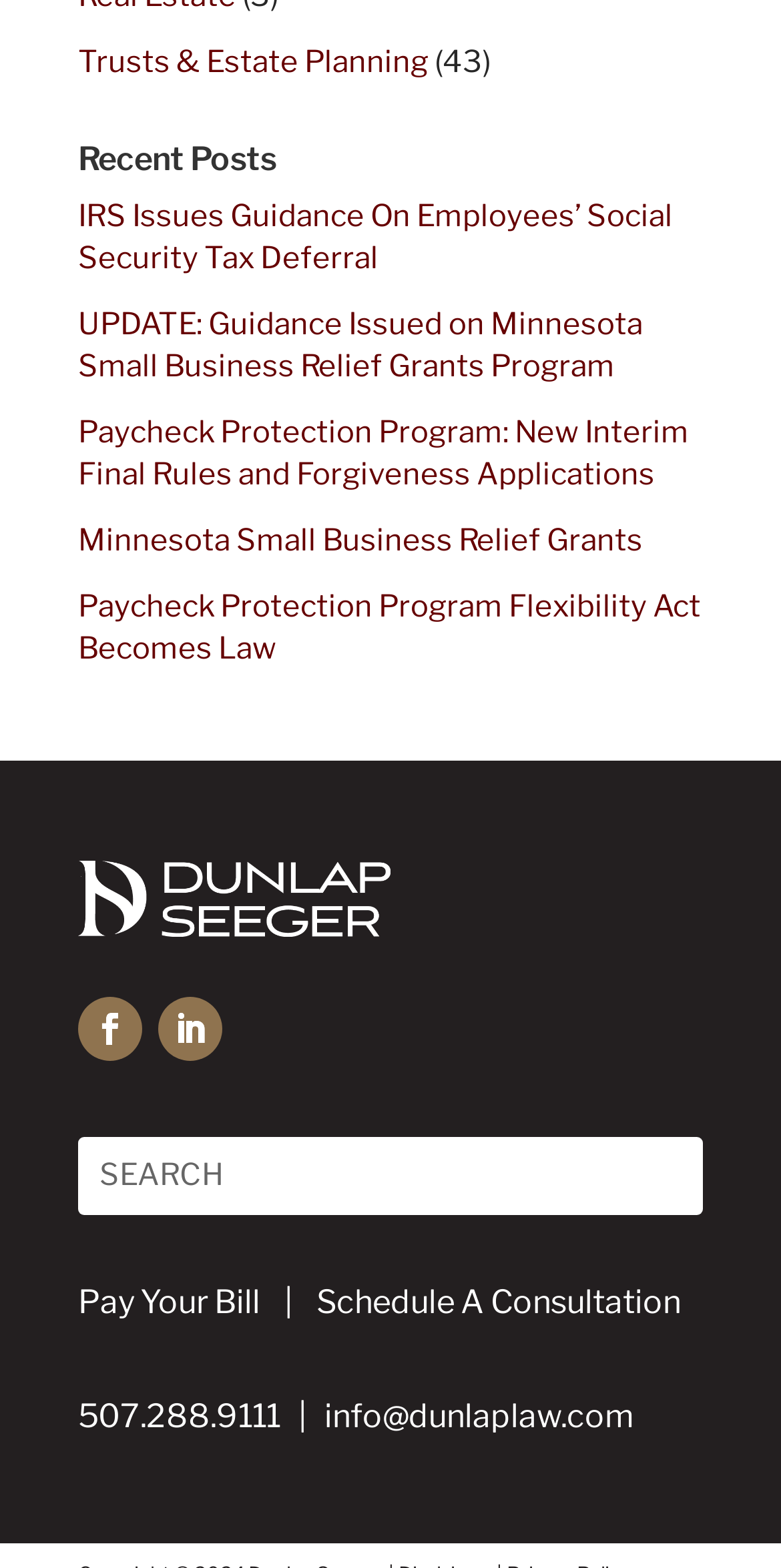What is the purpose of the search box?
Examine the image and provide an in-depth answer to the question.

The search box is a text input field with a placeholder text 'Search', which suggests that it is intended for users to search for specific content or information within the website.